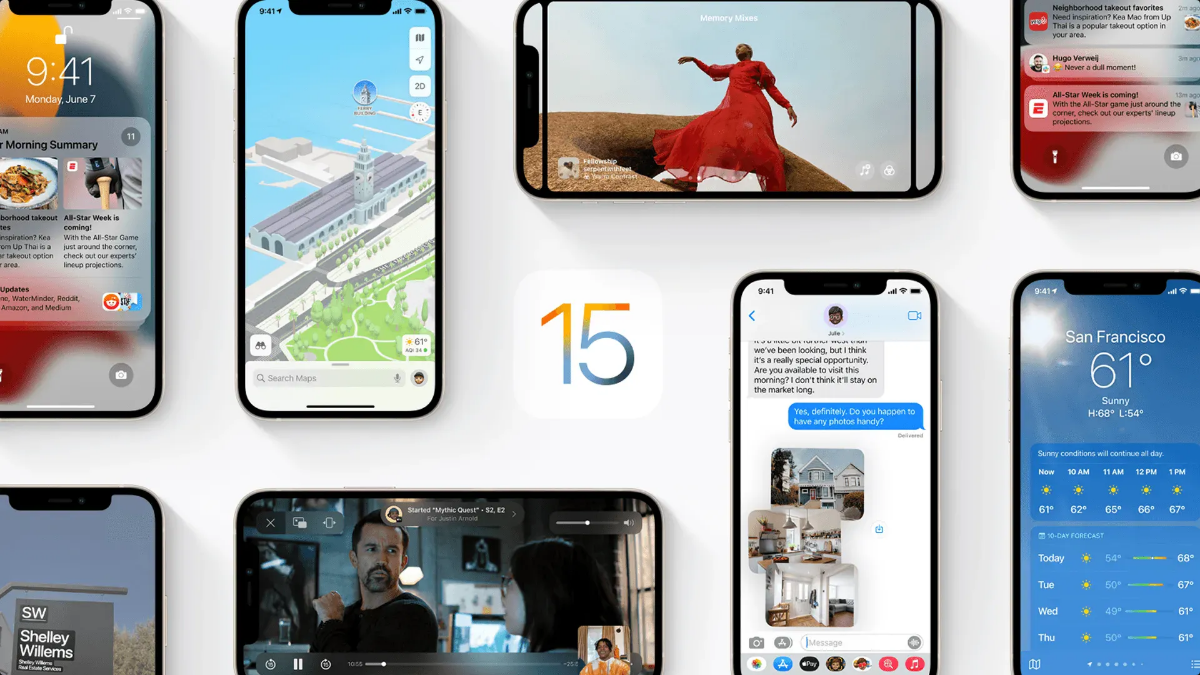Give an elaborate caption for the image.

The image showcases an overview of Apple's iOS 15, featuring four iPhones displayed with various updates and functionalities introduced in this latest operating system. At the center, the distinguished "15" logo symbolizes this new iteration. 

In the top left, one iPhone highlights notifications and morning summaries, emphasizing apps and local events like the All-Star Game, providing an example of the new focus on personalized content. 

The top right phone displays a vibrant interface with a photograph capturing a moment of joy, emphasizing the improved photo and video experiences. 

The bottom left shows a streaming service in action, giving a glimpse of the entertainment options now available on the device, while the bottom right presents a conversation thread in Messages, illustrating the streamlined communication features. 

Additionally, the dynamic map application on the second phone from the left indicates the improved navigation capabilities within iOS 15, allowing users to explore their surroundings seamlessly. This composition illustrates Apple’s commitment to enhancing user experience through thoughtful design and functionality.